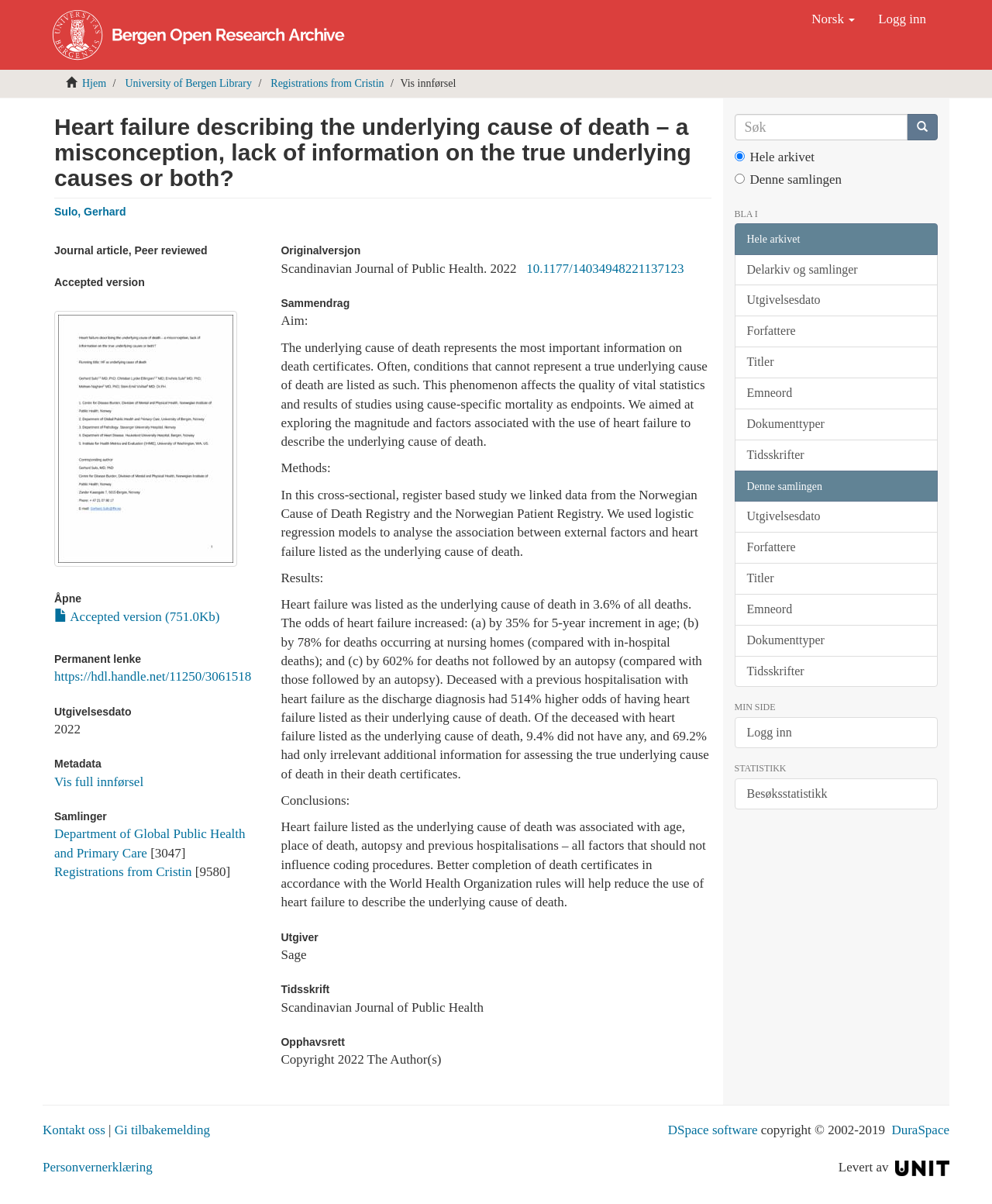Mark the bounding box of the element that matches the following description: "Dokumenttyper".

[0.74, 0.519, 0.945, 0.545]